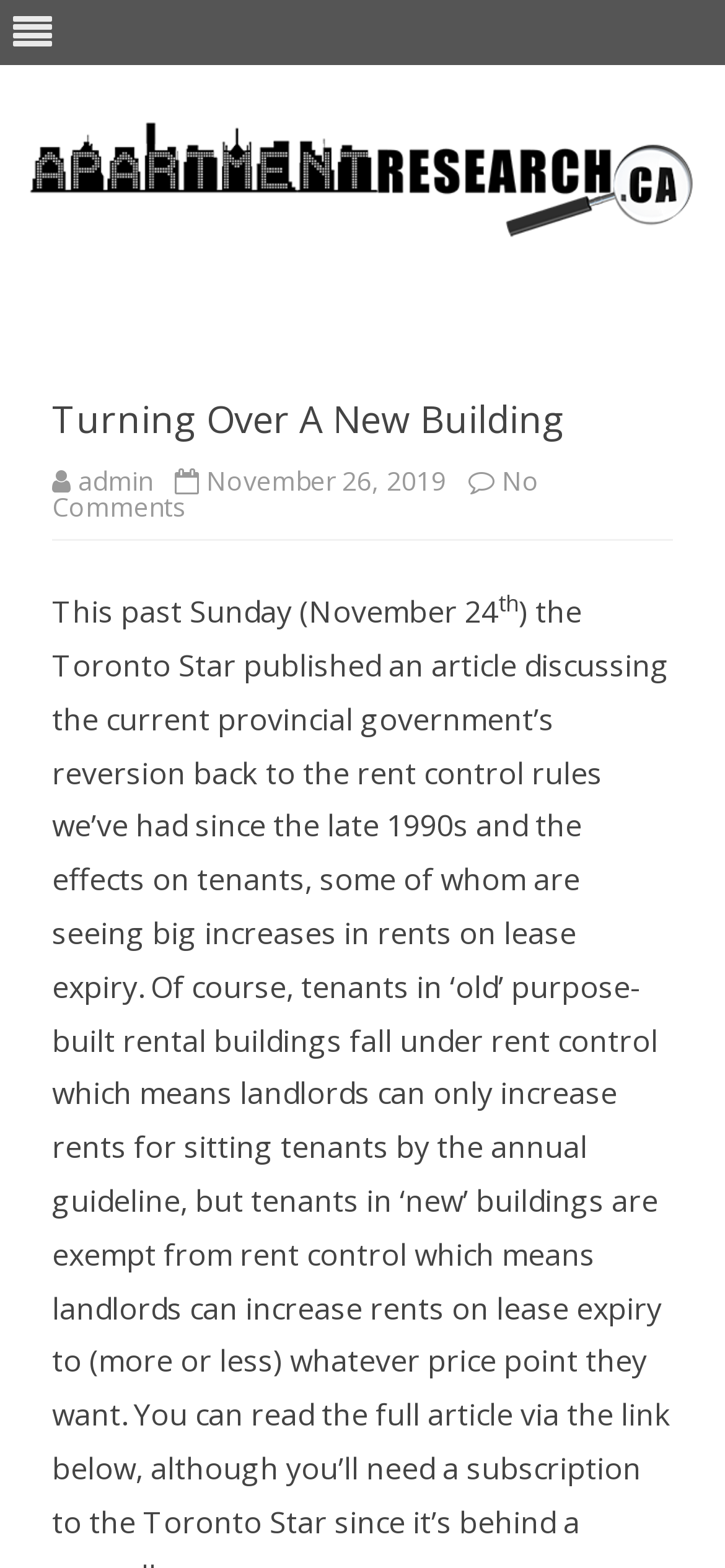Use the details in the image to answer the question thoroughly: 
What is the date of the article?

I found the date of the article by looking at the time element in the header section, which contains the text 'November 26, 2019'.